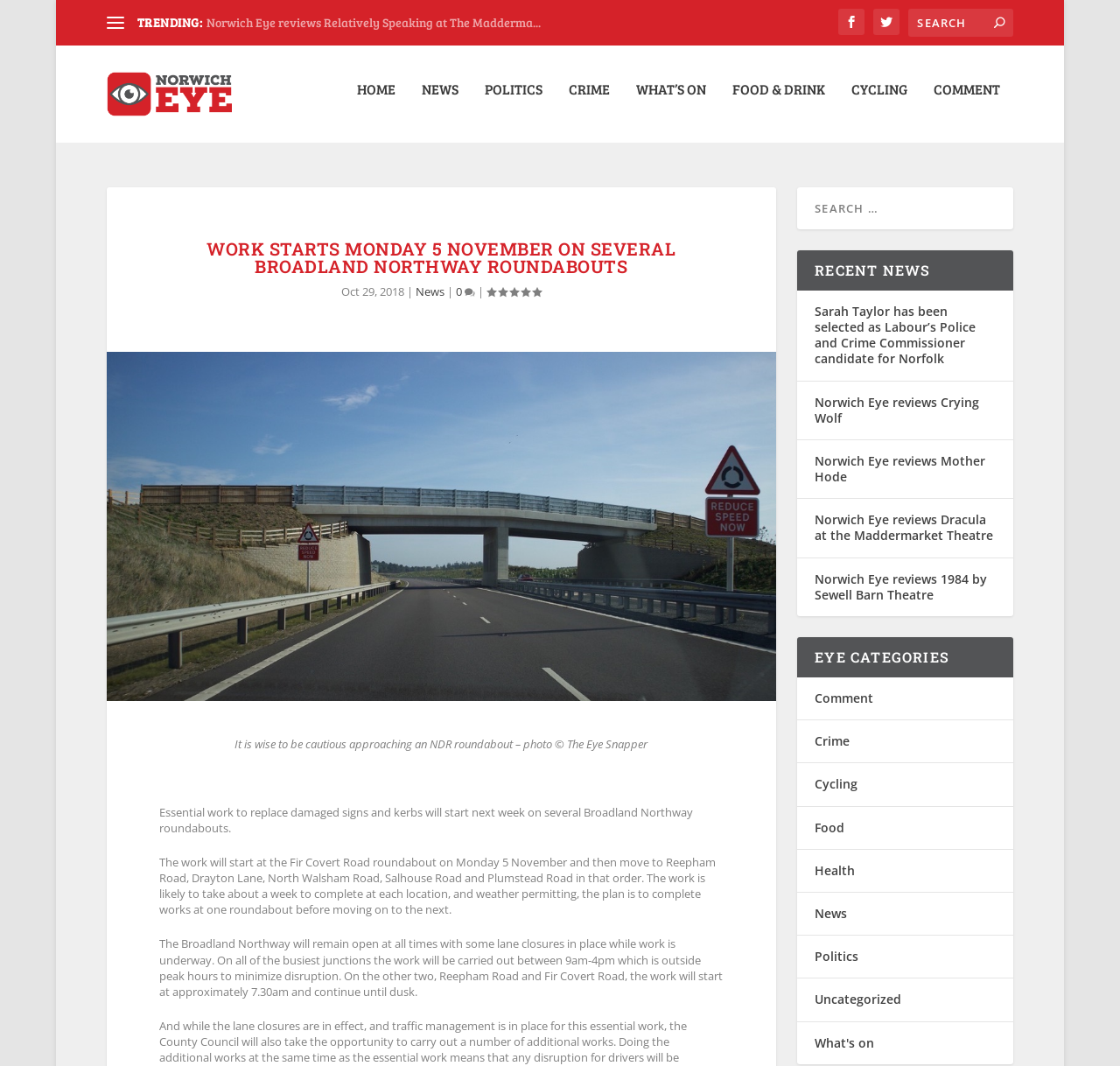What is the name of the website?
Based on the screenshot, answer the question with a single word or phrase.

Norwich eye